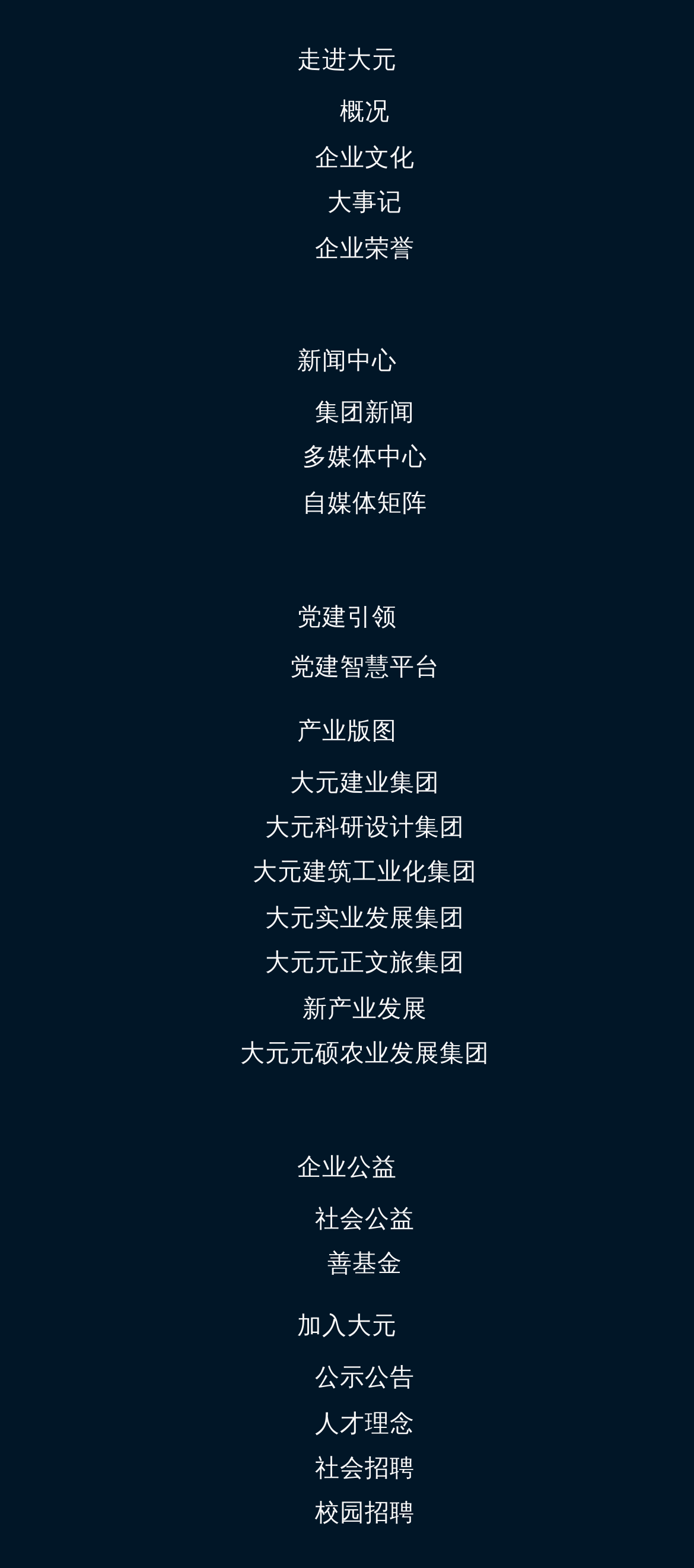Locate the bounding box coordinates of the area to click to fulfill this instruction: "View '新闻中心'". The bounding box should be presented as four float numbers between 0 and 1, in the order [left, top, right, bottom].

[0.428, 0.221, 0.572, 0.239]